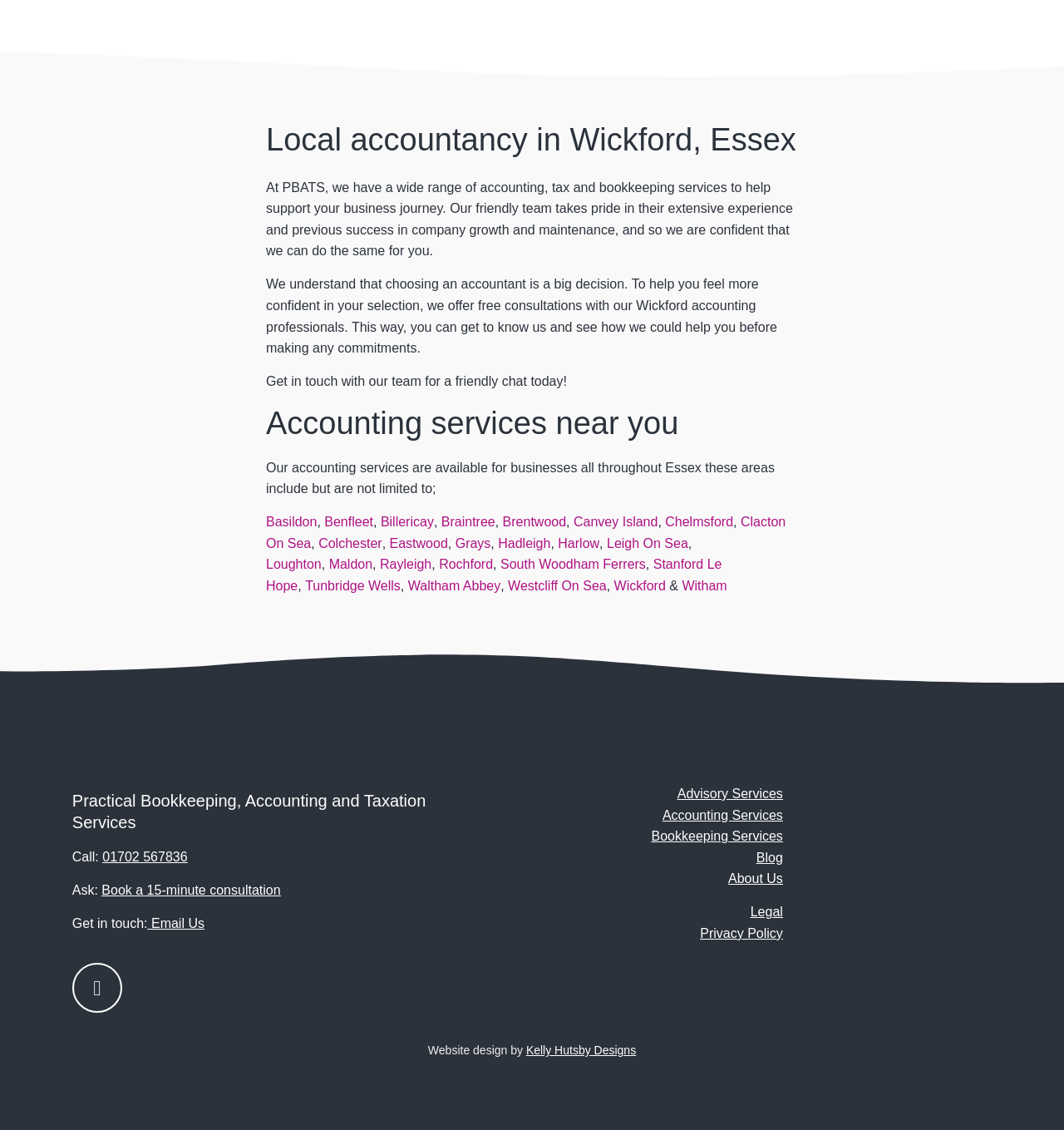How can one get in touch with the accounting firm?
Use the screenshot to answer the question with a single word or phrase.

Call or book a consultation